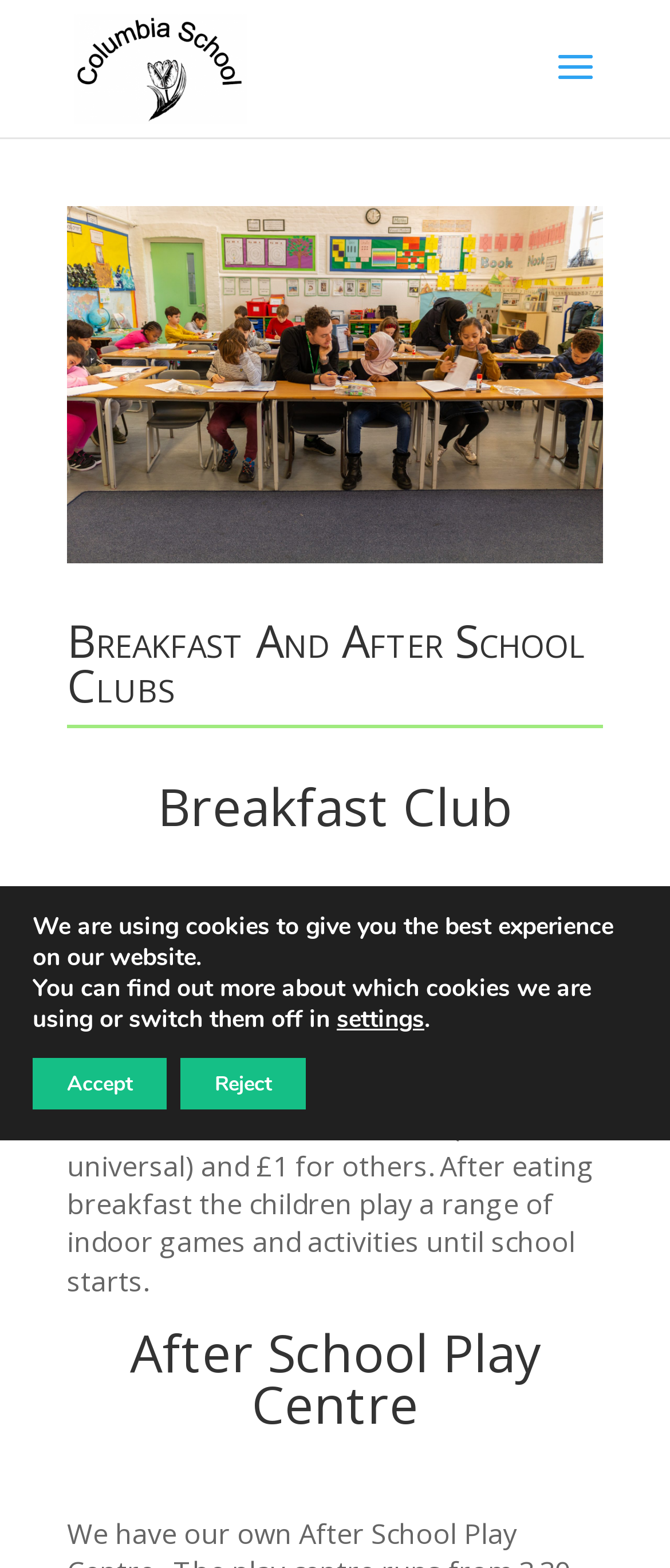Please give a succinct answer using a single word or phrase:
What is the name of the after-school program?

After School Play Centre